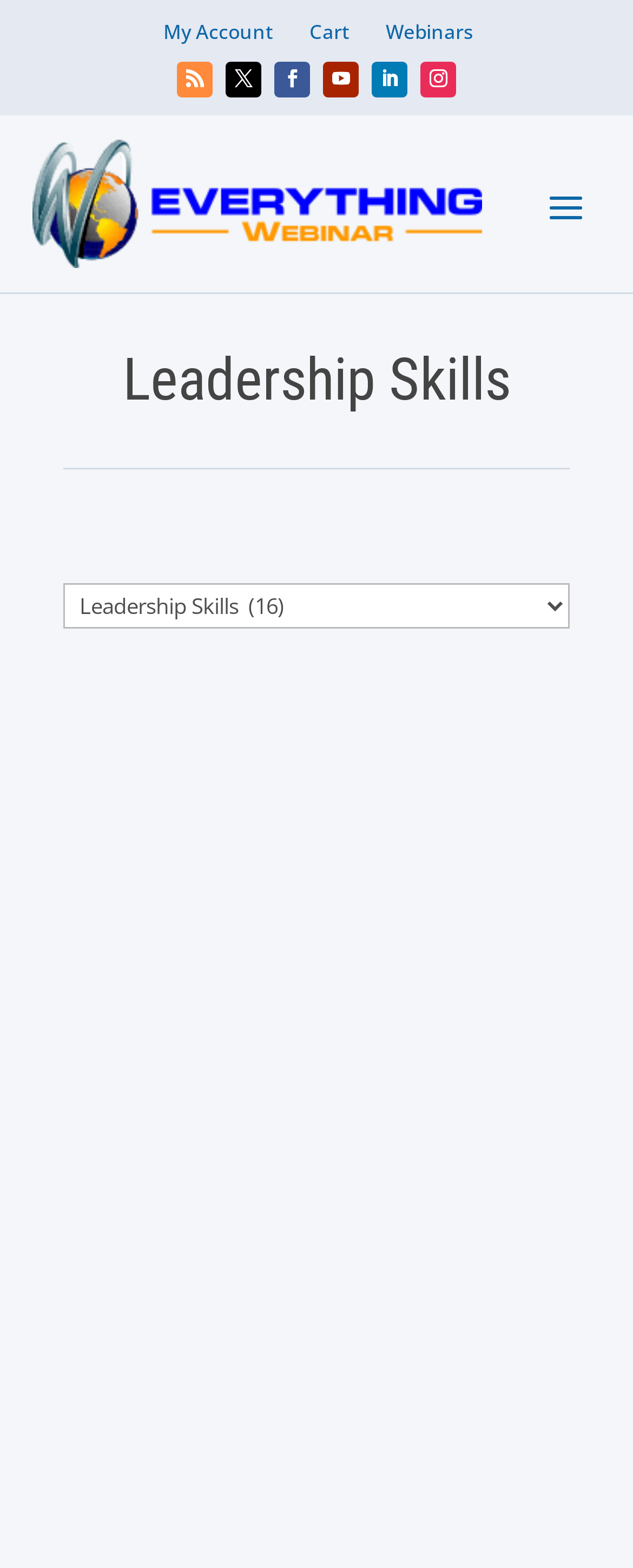Carefully examine the image and provide an in-depth answer to the question: How many social media links are there?

I counted the number of social media links by looking at the links with OCR text '', '', '', '', '', and '' which are commonly used social media icons.